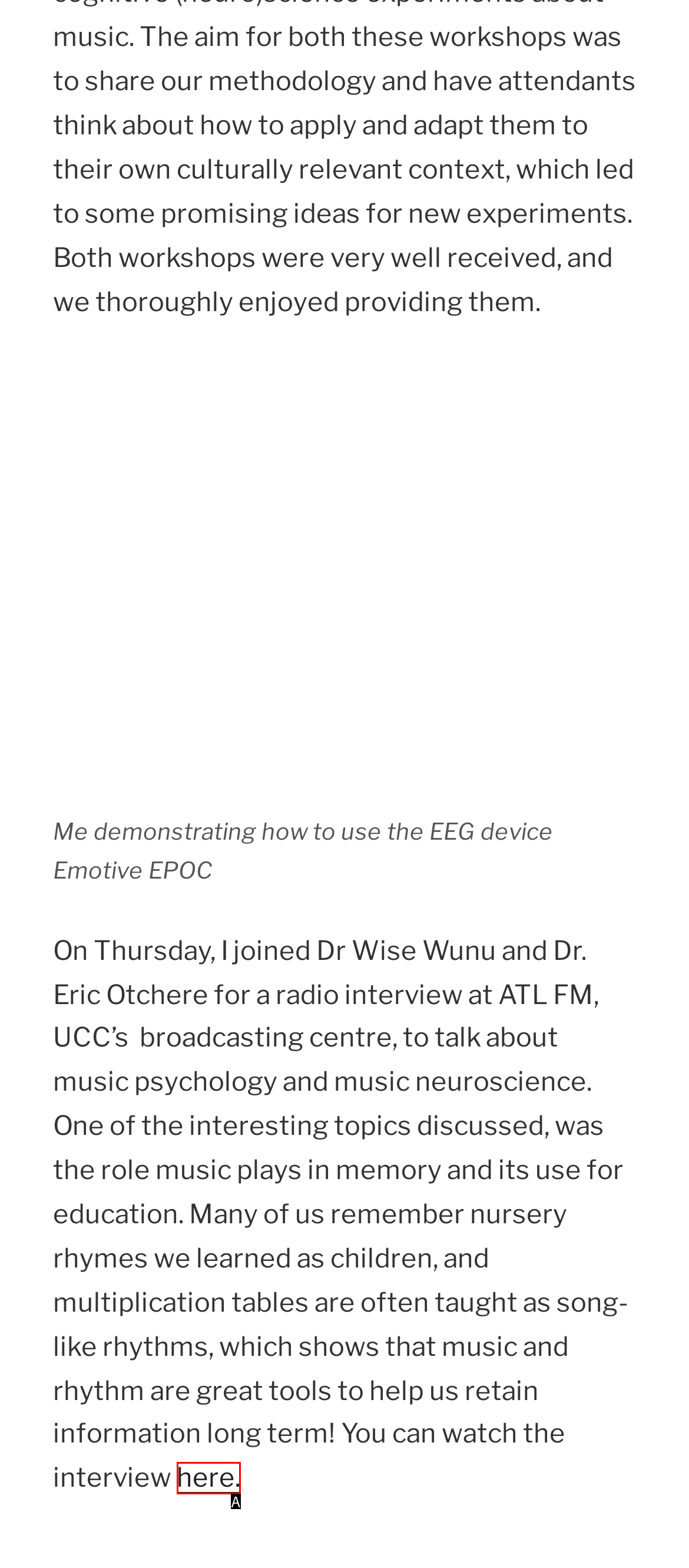Identify the HTML element that best fits the description: here.. Respond with the letter of the corresponding element.

A